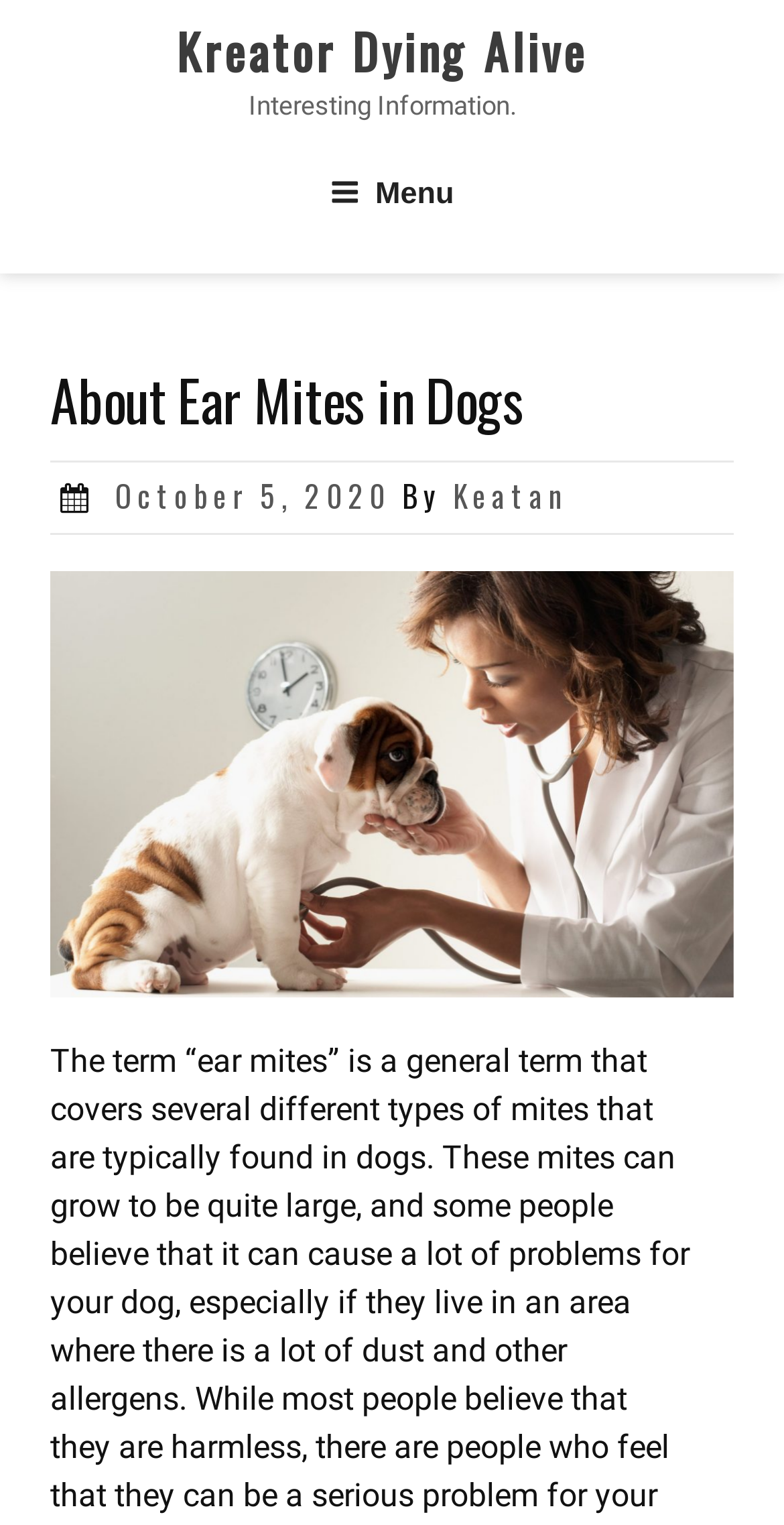Predict the bounding box coordinates for the UI element described as: "Kreator Dying Alive". The coordinates should be four float numbers between 0 and 1, presented as [left, top, right, bottom].

[0.225, 0.009, 0.749, 0.057]